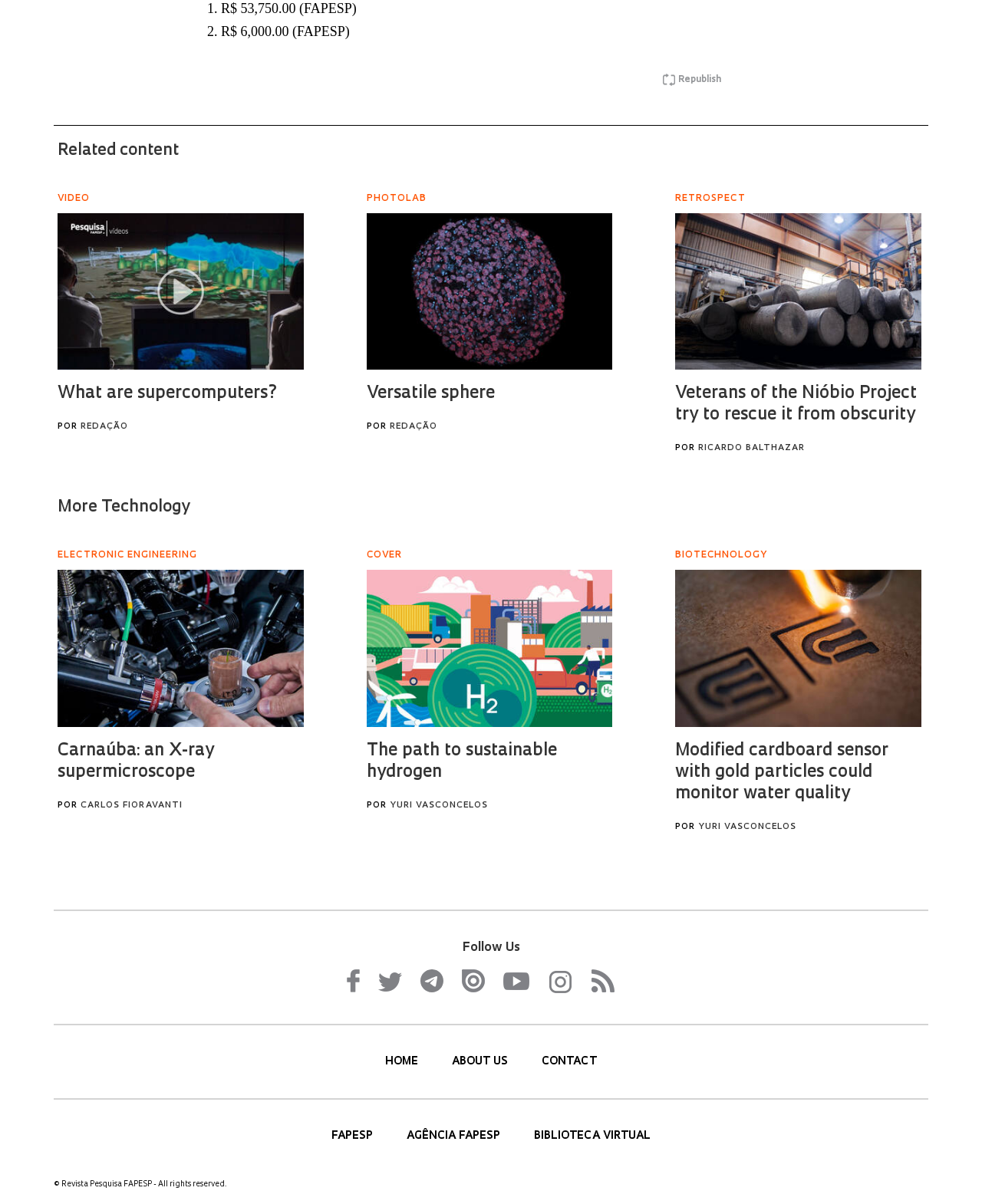Extract the bounding box of the UI element described as: "Biblioteca Virtual".

[0.544, 0.939, 0.662, 0.949]